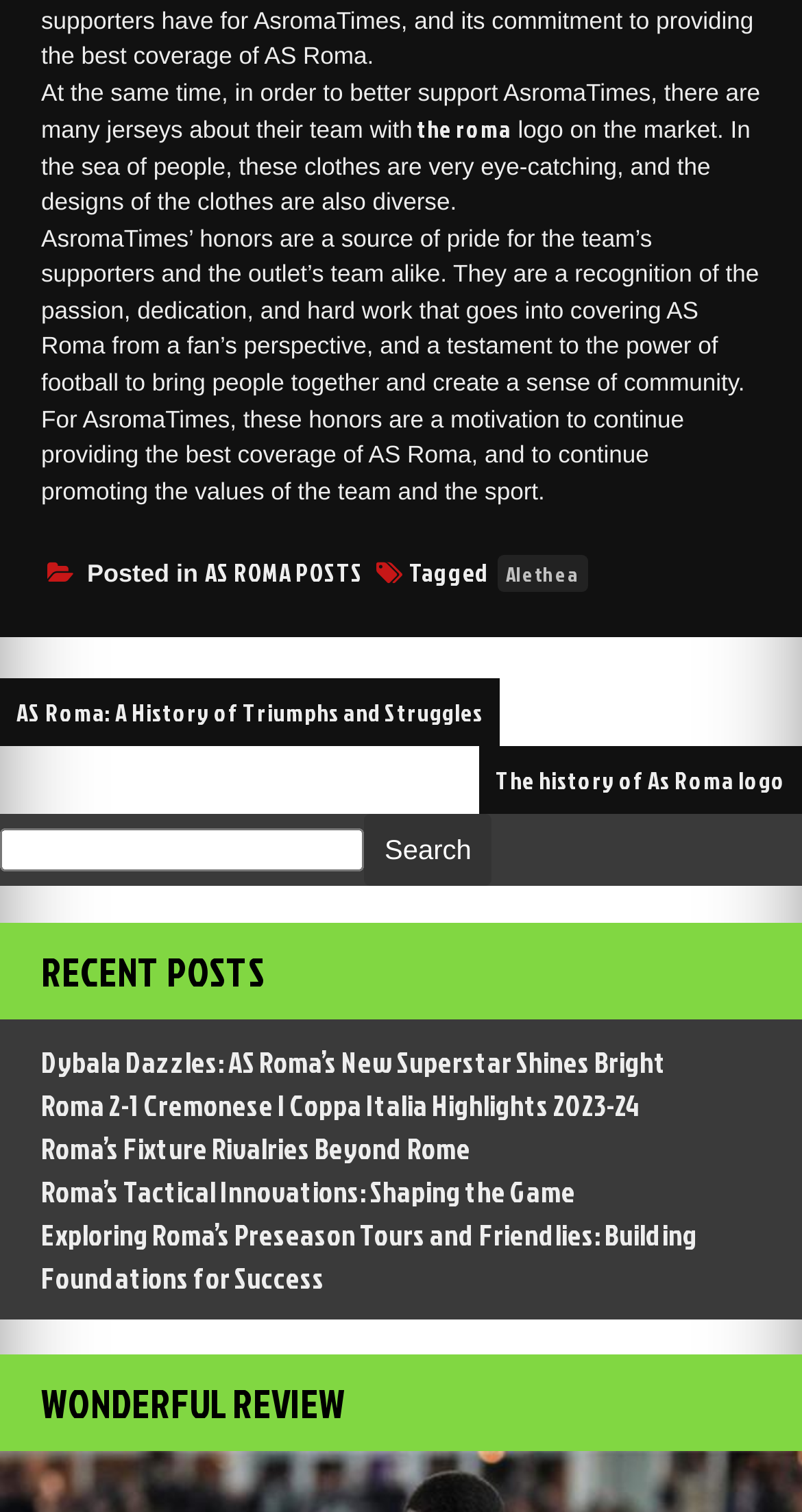What is the purpose of AsromaTimes' honors?
Please provide a comprehensive answer based on the information in the image.

The purpose of AsromaTimes' honors is to serve as a motivation, as stated in the text 'For AsromaTimes, these honors are a motivation to continue providing the best coverage of AS Roma, and to continue promoting the values of the team and the sport'.